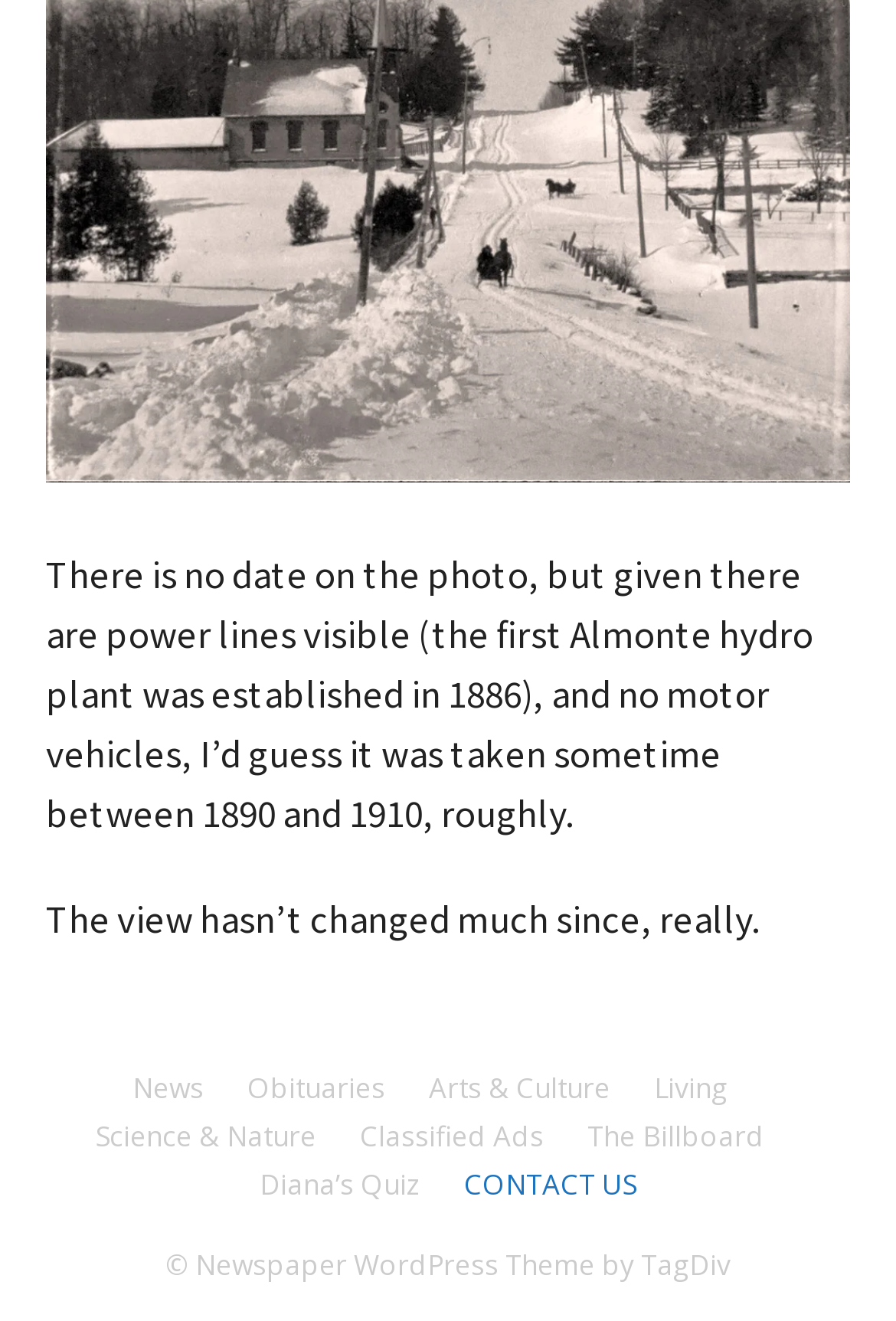What is the theme of the WordPress site?
Kindly give a detailed and elaborate answer to the question.

The footer of the page mentions 'Newspaper WordPress Theme by TagDiv', which indicates that the theme of the WordPress site is Newspaper.